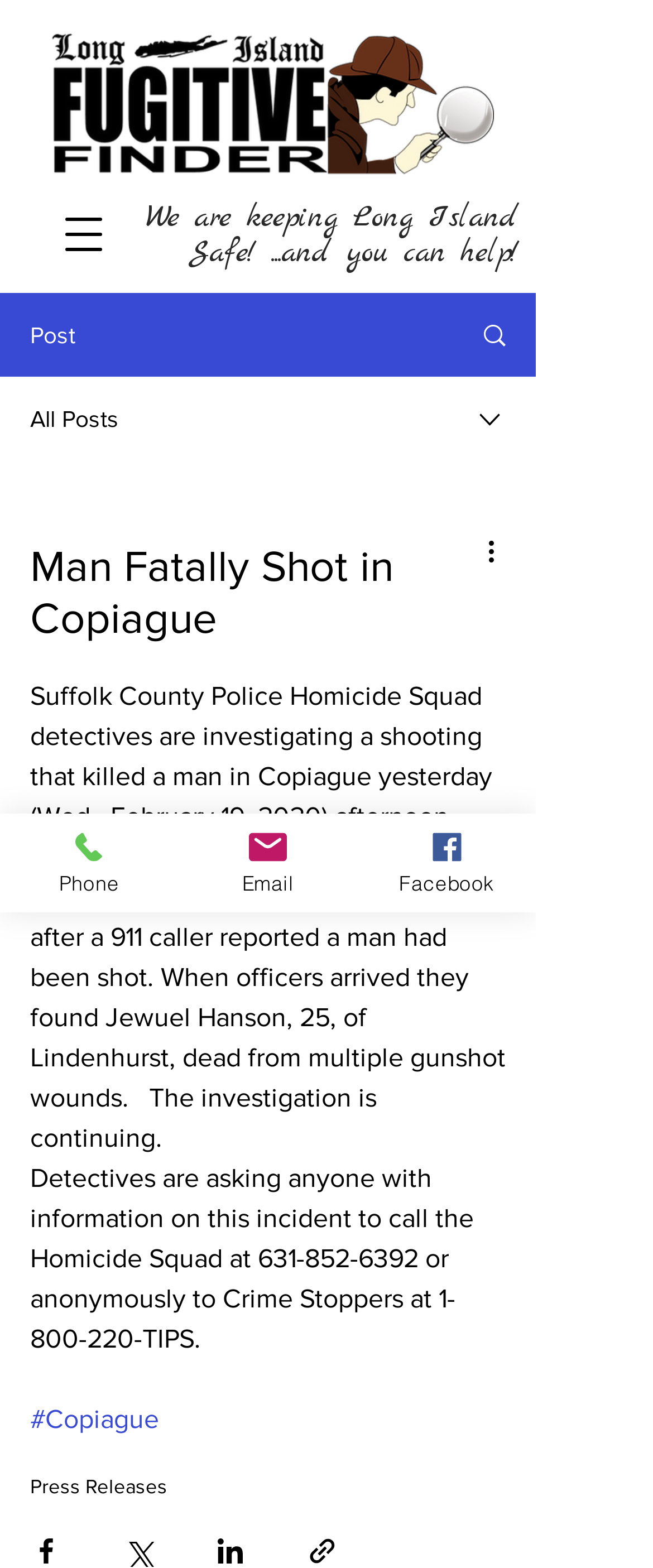Pinpoint the bounding box coordinates of the area that should be clicked to complete the following instruction: "Select an option from the combobox". The coordinates must be given as four float numbers between 0 and 1, i.e., [left, top, right, bottom].

[0.0, 0.24, 0.821, 0.294]